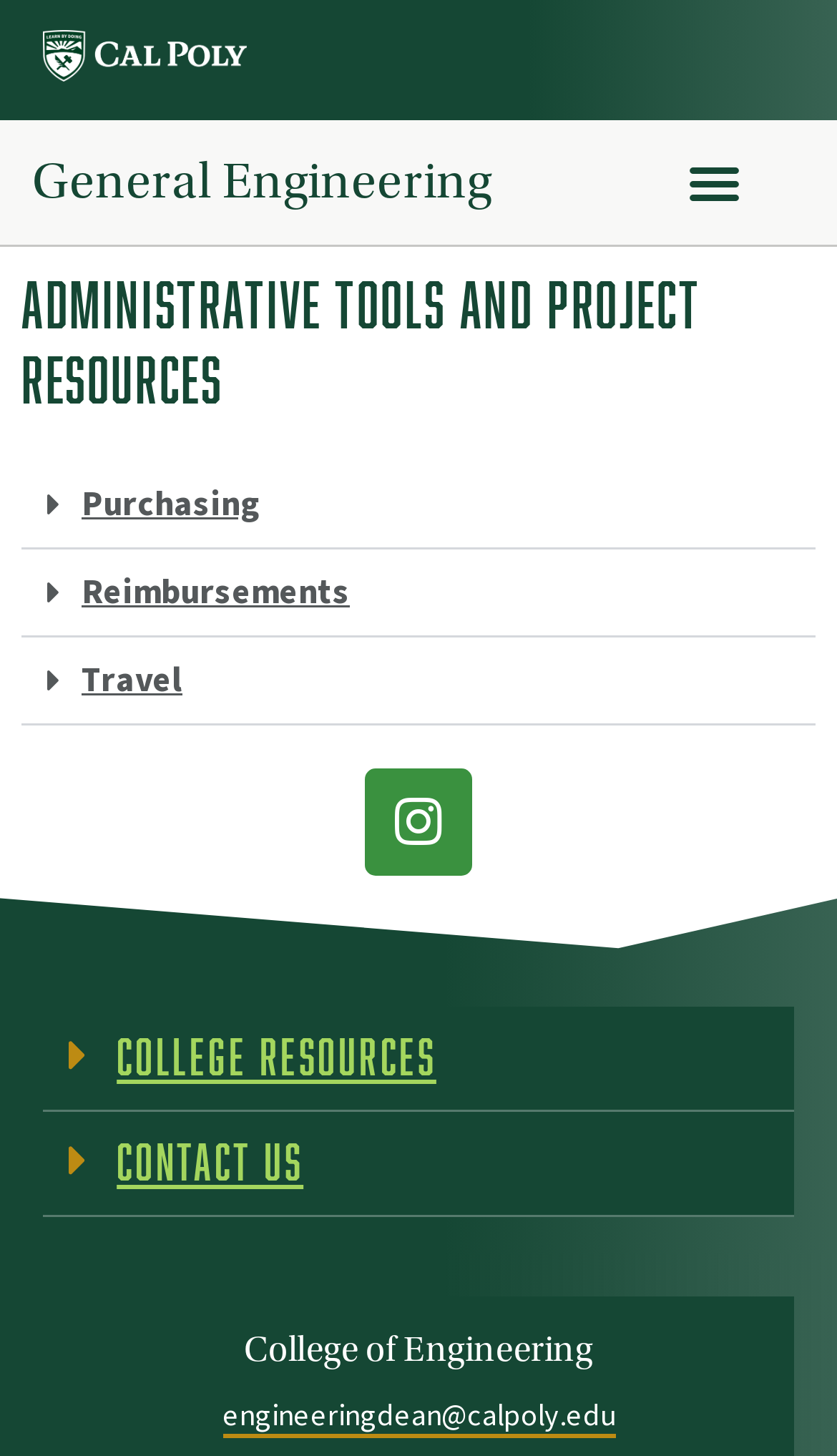Identify the bounding box coordinates of the clickable section necessary to follow the following instruction: "Contact Us". The coordinates should be presented as four float numbers from 0 to 1, i.e., [left, top, right, bottom].

[0.139, 0.778, 0.363, 0.817]